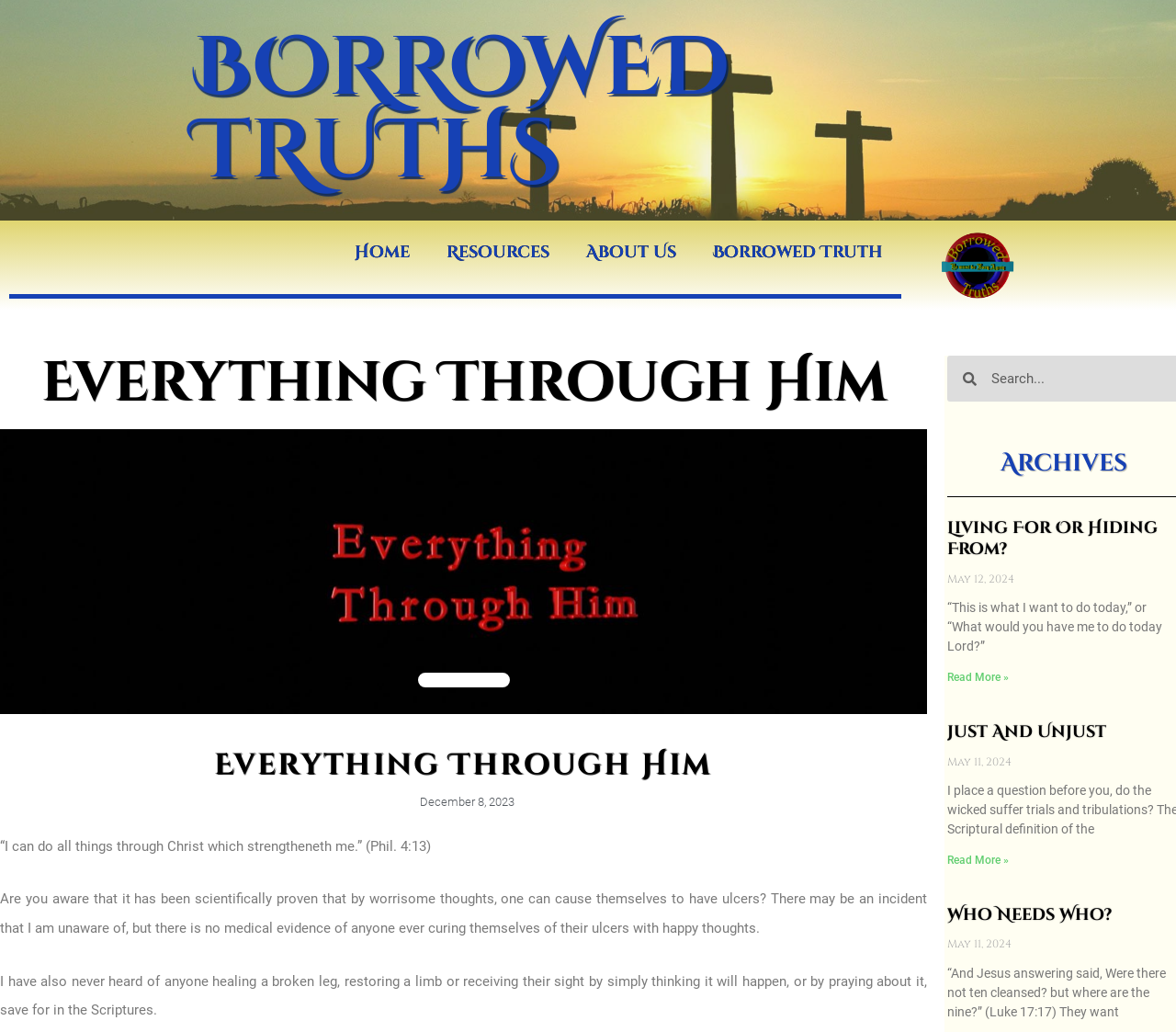Elaborate on the different components and information displayed on the webpage.

The webpage is titled "Everything Through Him – Borrowed Truths" and has a prominent heading "BORROWED TRUTHS" at the top. Below this heading, there is a navigation menu with links to "Home", "Resources", "About Us", and "Borrowed Truth". To the right of the navigation menu, there is an image labeled "image 3".

On the left side of the page, there is a large image with the title "Everything Through Him" above it. Below this image, there is a heading with the same title, followed by a smaller image labeled "Picture of Borrowed Truths".

The main content of the page is divided into sections, each with a heading "Everything Through Him". The first section contains a quote from Philippians 4:13, followed by a passage of text discussing the limitations of positive thinking in overcoming physical ailments. The second section contains another passage of text, this time discussing the limitations of prayer in healing physical ailments.

Below these sections, there is a list of articles or blog posts, each with a title, date, and a "Read more" link. The articles are titled "Living For Or Hiding From?", "Just And Unjust", and "Who Needs Who?", and are dated May 12, 2024, May 11, 2024, and May 11, 2024, respectively. Each article has a brief summary or excerpt, followed by a "Read more" link.

Throughout the page, there are several images, including the large image on the left side, the smaller image labeled "Picture of Borrowed Truths", and the image labeled "image 3" on the top right side. The overall layout of the page is organized, with clear headings and concise text, making it easy to navigate and read.